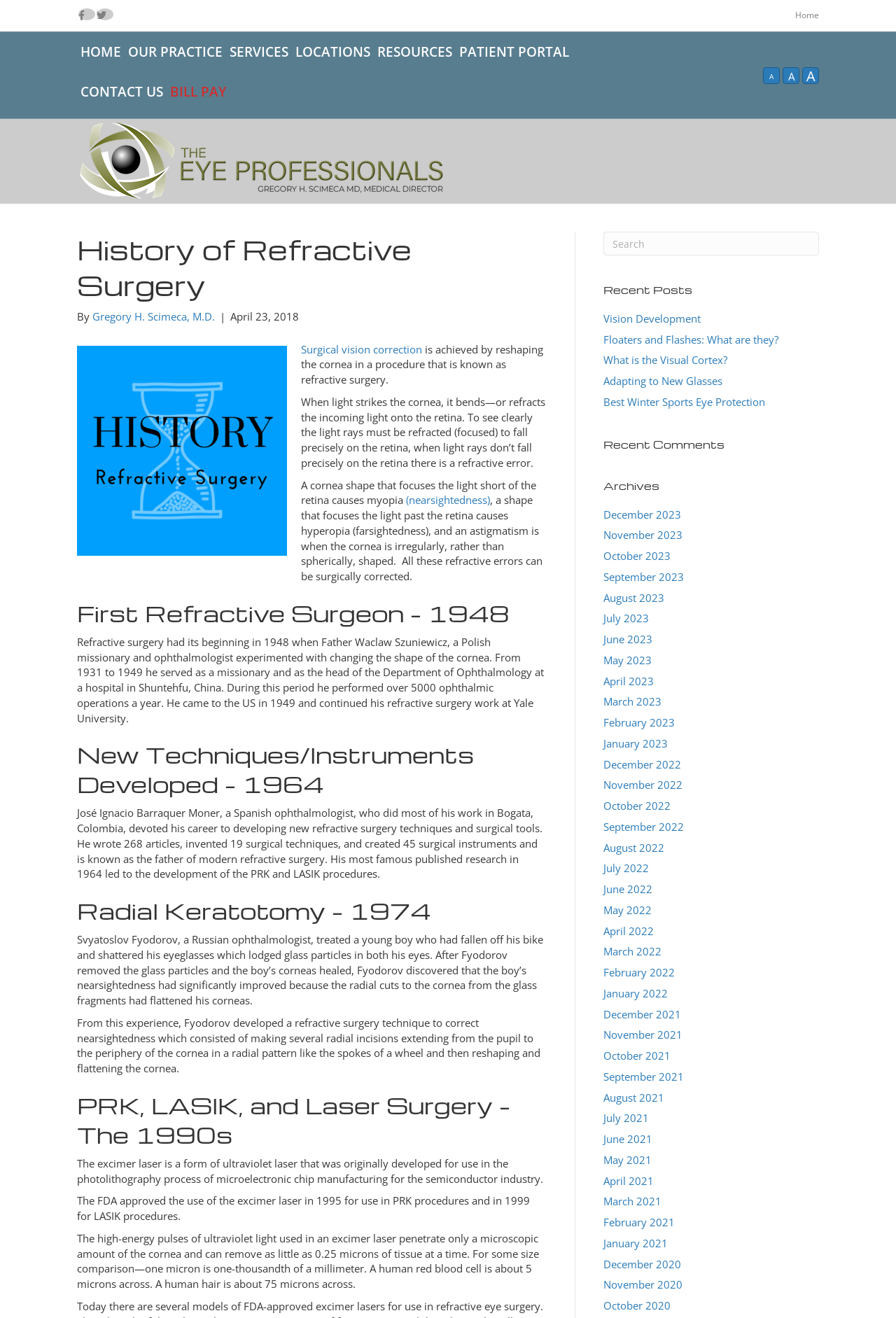Please mark the clickable region by giving the bounding box coordinates needed to complete this instruction: "Change the font size".

[0.852, 0.051, 0.87, 0.064]